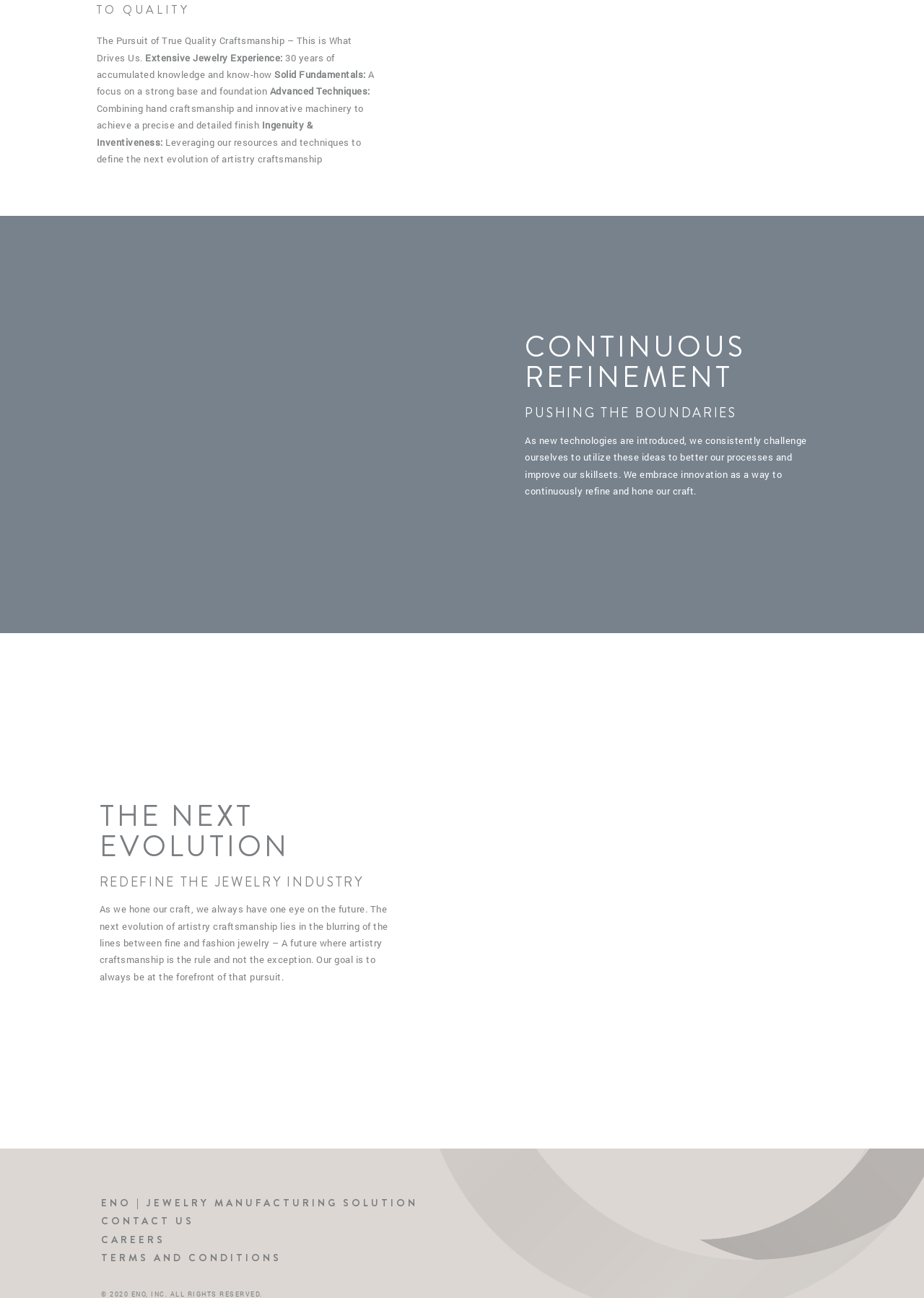Determine the bounding box coordinates for the UI element with the following description: "Educational Psychology, MS: School Counseling". The coordinates should be four float numbers between 0 and 1, represented as [left, top, right, bottom].

None